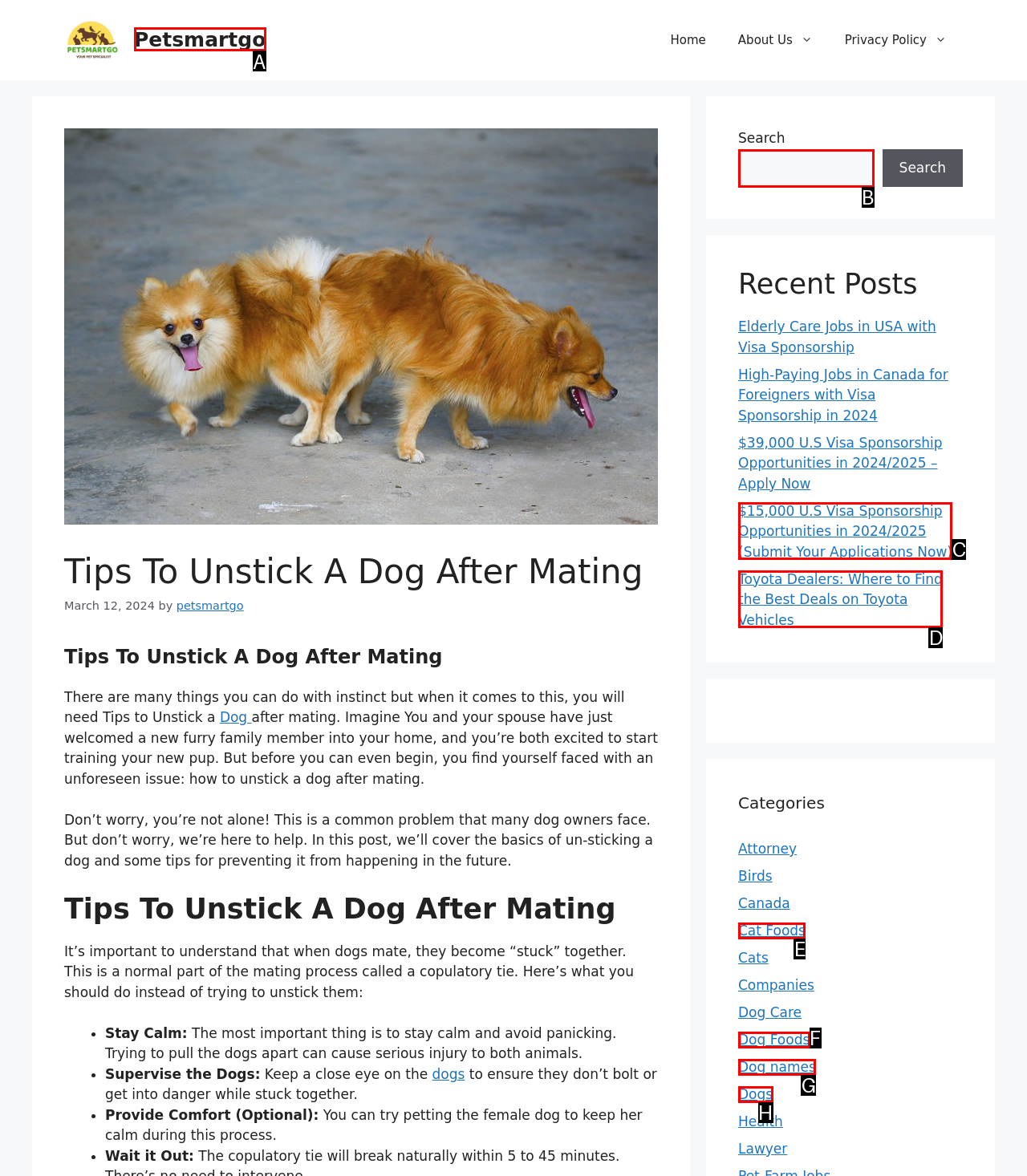Select the appropriate HTML element to click for the following task: Search for something
Answer with the letter of the selected option from the given choices directly.

B